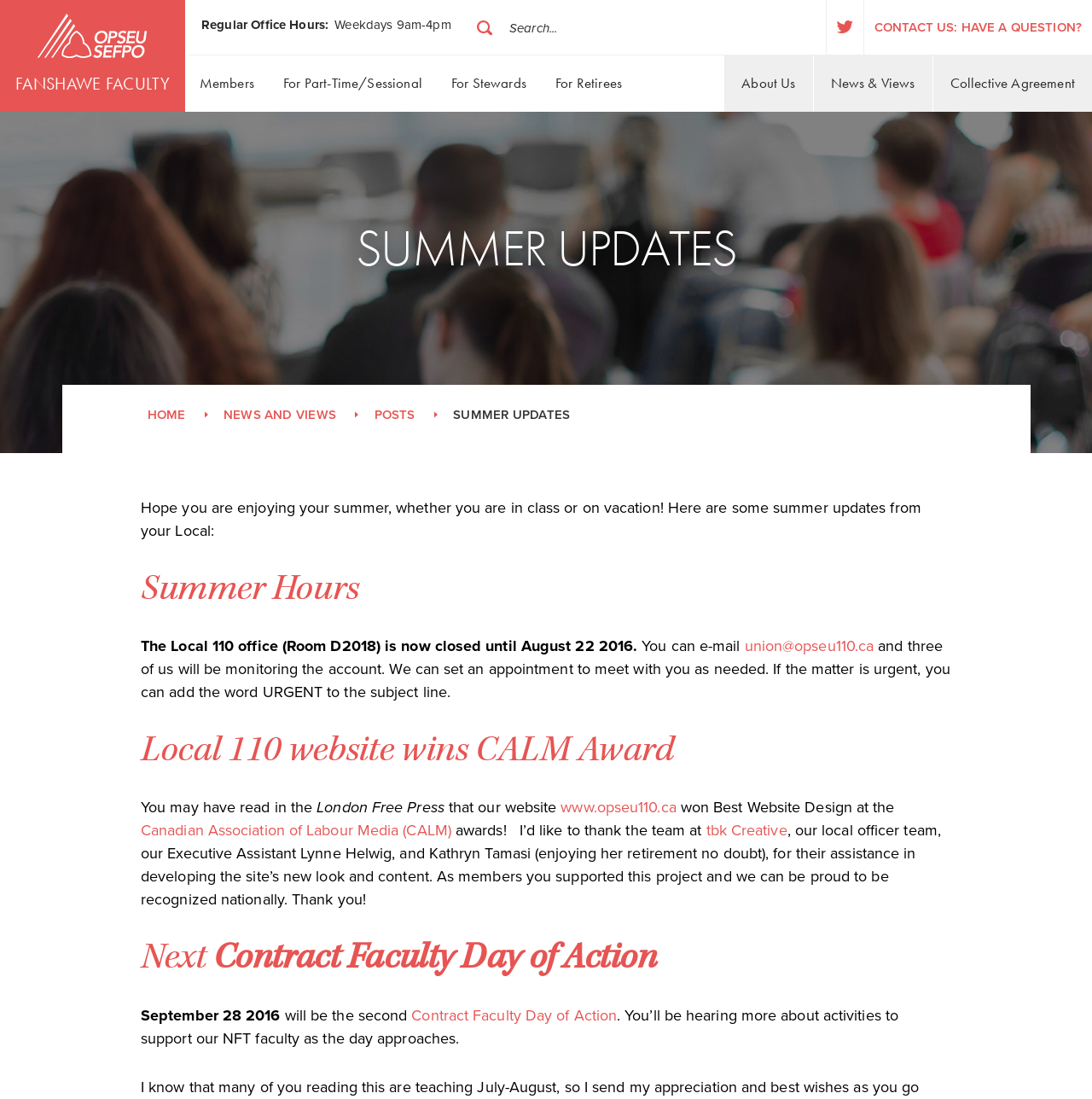Please specify the bounding box coordinates of the clickable region to carry out the following instruction: "Check Twitter". The coordinates should be four float numbers between 0 and 1, in the format [left, top, right, bottom].

[0.756, 0.0, 0.79, 0.05]